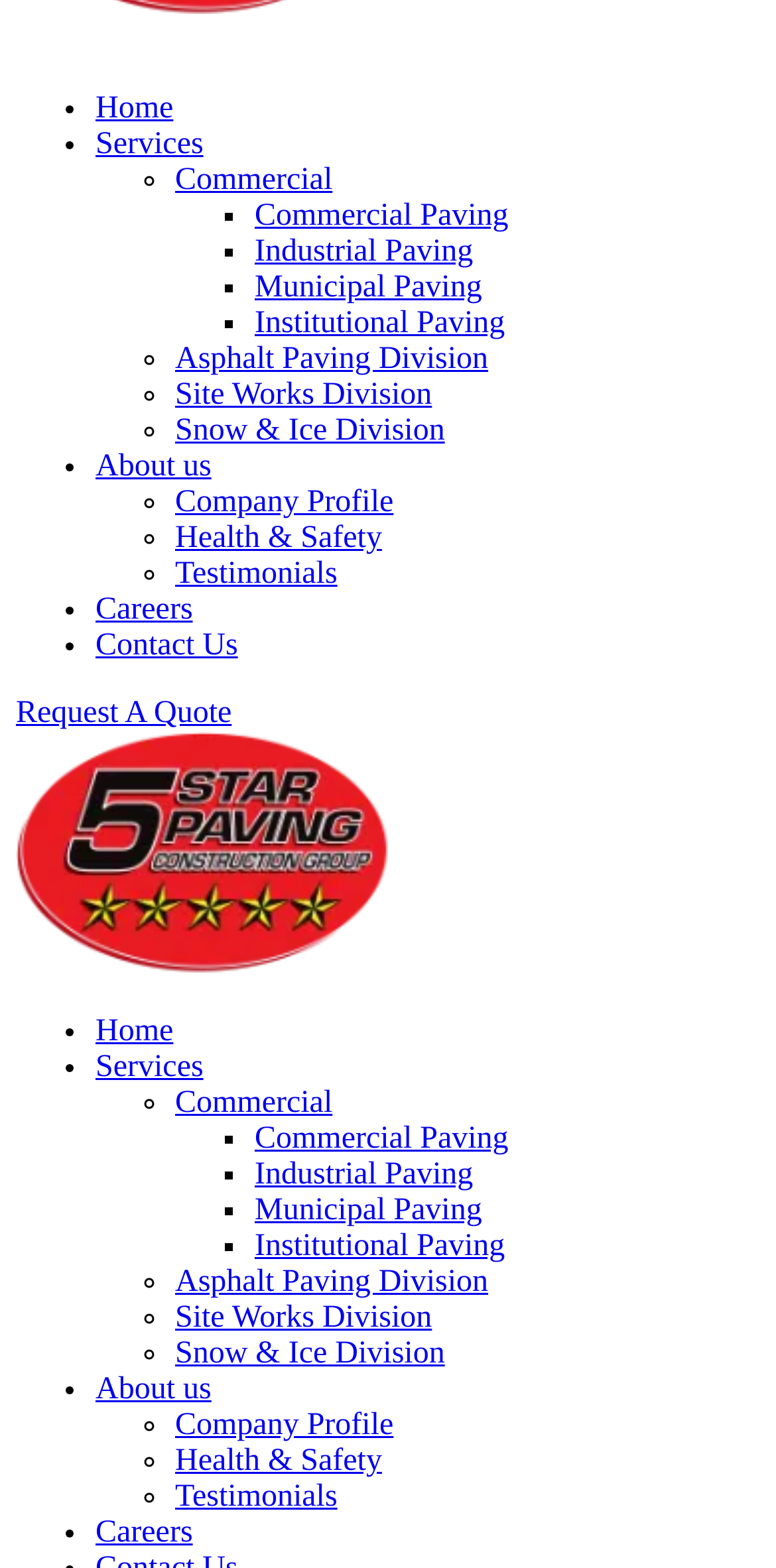What is the last link on the webpage?
Using the image as a reference, answer with just one word or a short phrase.

Careers